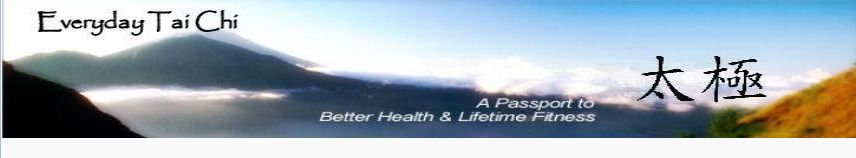Explain the details of the image comprehensively.

The image features a serene landscape highlighting the theme of "Everyday Tai Chi." At the top, elegantly styled text reads "Everyday Tai Chi," conveying a sense of tranquility and wellness. Below this, the phrase "A Passport to Better Health & Lifetime Fitness" emphasizes the benefits of practicing Tai Chi. Additionally, traditional Chinese characters, 太极, representing Tai Chi, are prominently displayed, further connecting the practice to its cultural roots. The background showcases a peaceful mountain scene, bathed in soft natural light, symbolizing harmony and balance, which are central to Tai Chi philosophy. This imagery invites viewers to embrace a journey towards improved health and mindful living through the practice of Tai Chi.